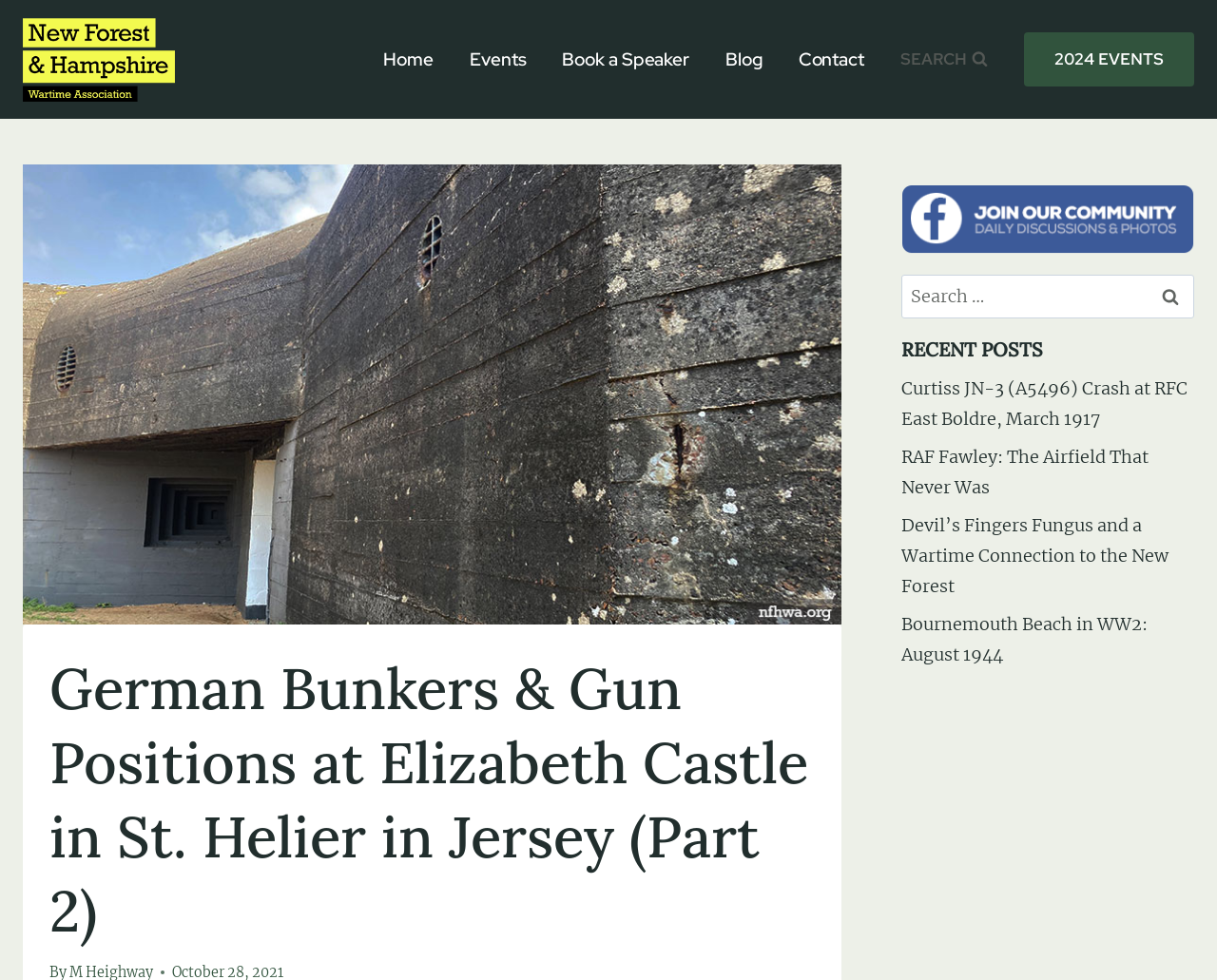Specify the bounding box coordinates of the area that needs to be clicked to achieve the following instruction: "Click the 'Home' link".

[0.3, 0.0, 0.371, 0.122]